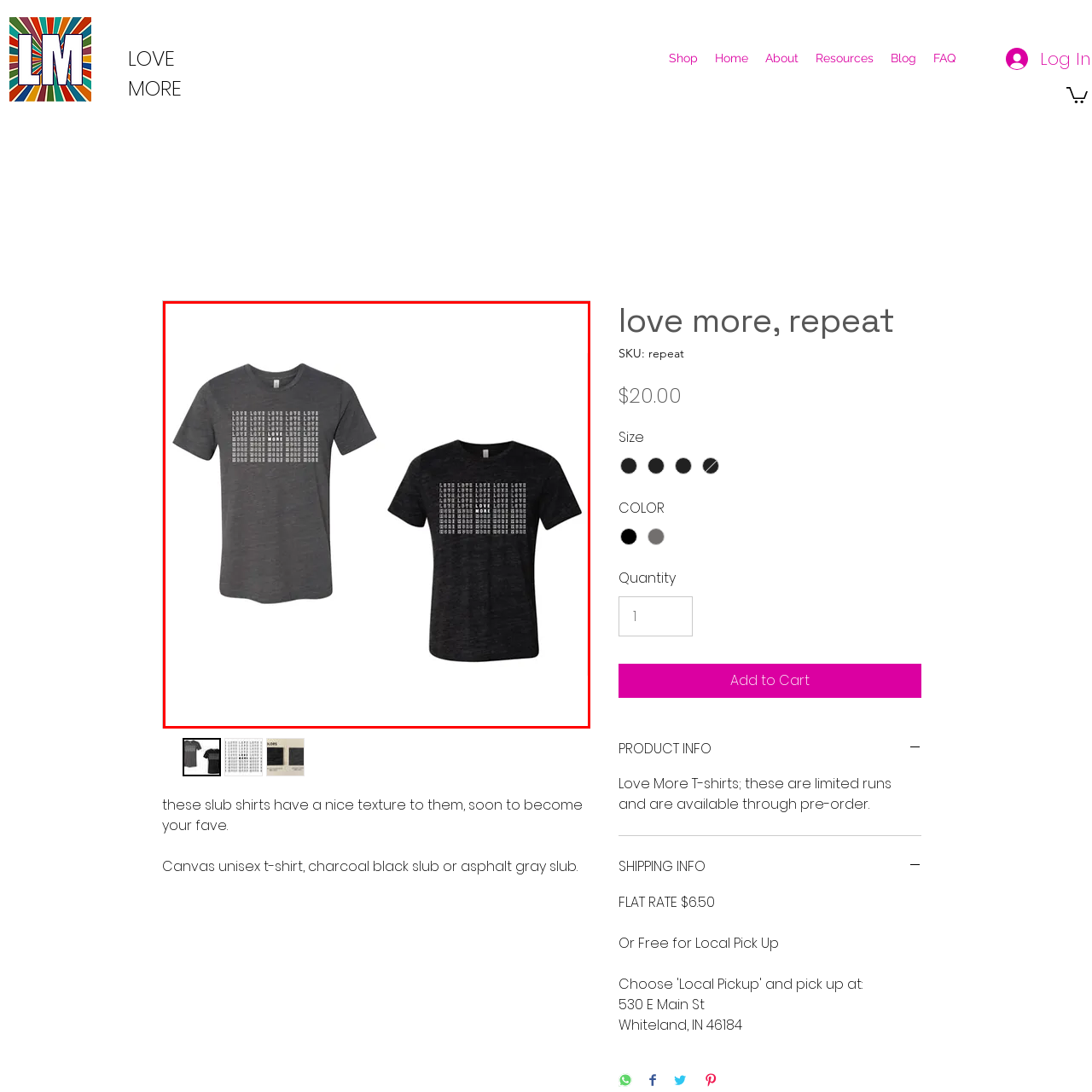What type of wear are the t-shirts suitable for?
Analyze the image within the red bounding box and respond to the question with a detailed answer derived from the visual content.

The caption states that the t-shirts are perfect for casual wear, indicating that they are suitable for everyday, informal occasions rather than formal events or activities.